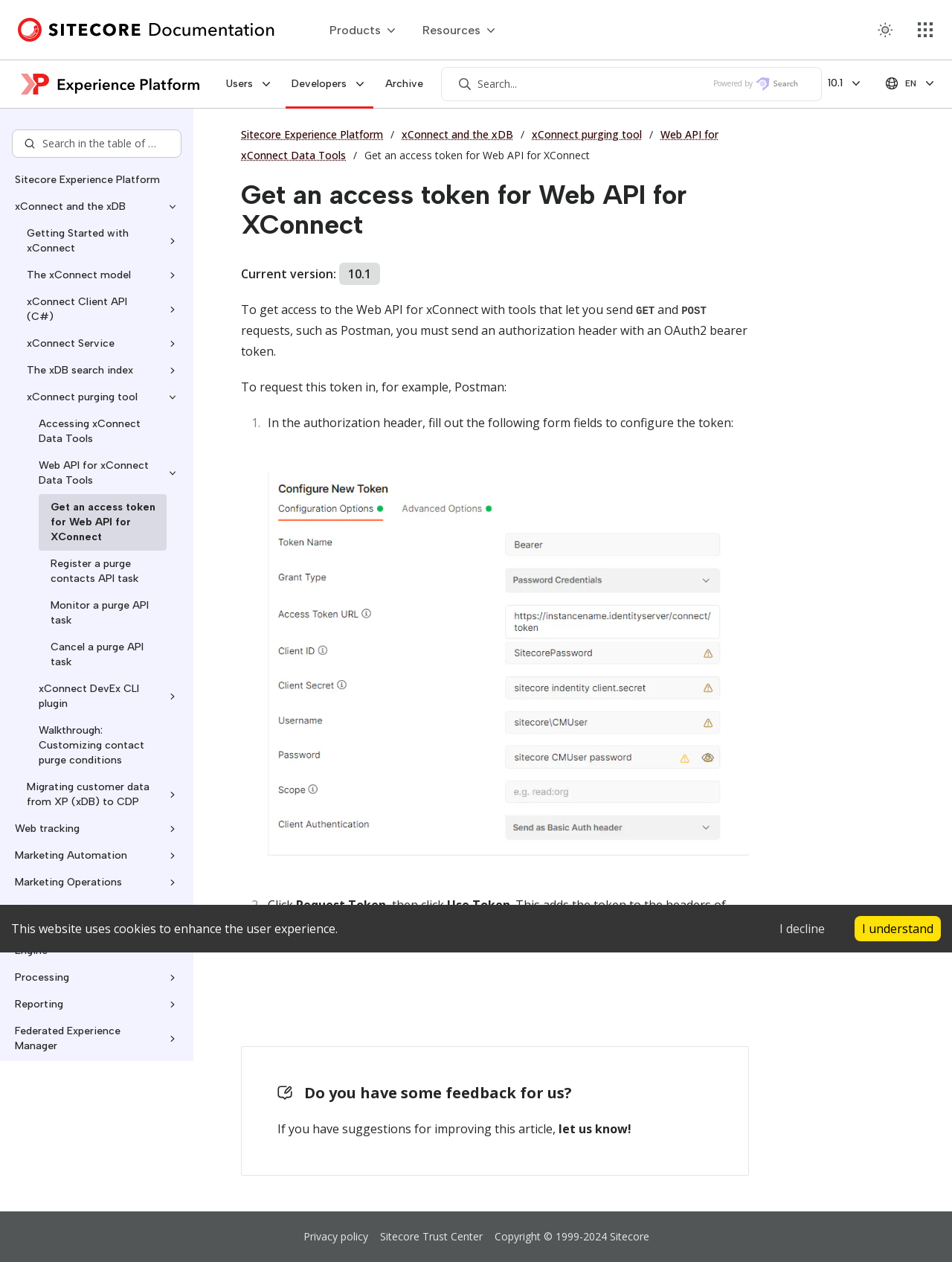Determine the bounding box coordinates of the clickable element to achieve the following action: 'Switch to dark theme'. Provide the coordinates as four float values between 0 and 1, formatted as [left, top, right, bottom].

[0.912, 0.0, 0.947, 0.047]